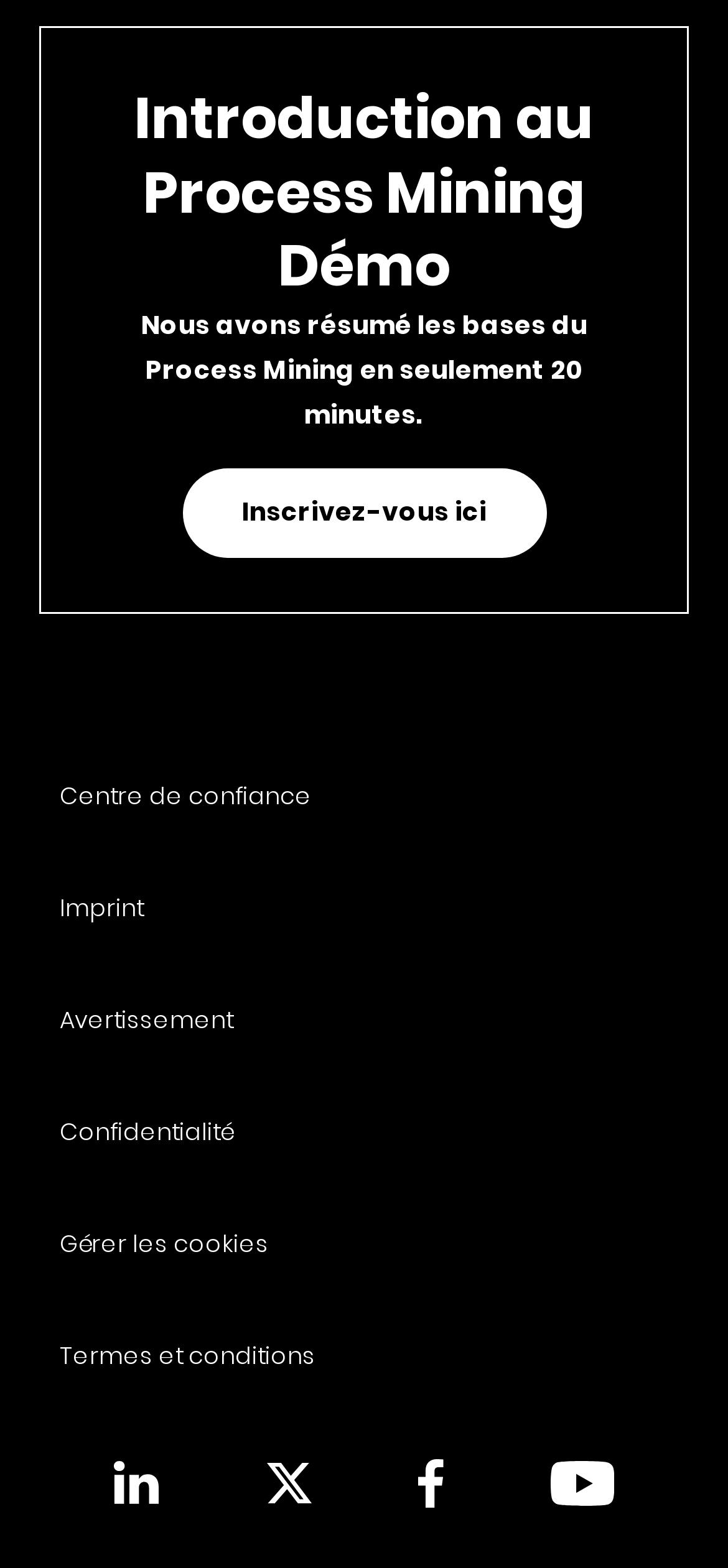Please determine the bounding box of the UI element that matches this description: 39Hotels in North Rhine-Westphalia. The coordinates should be given as (top-left x, top-left y, bottom-right x, bottom-right y), with all values between 0 and 1.

None